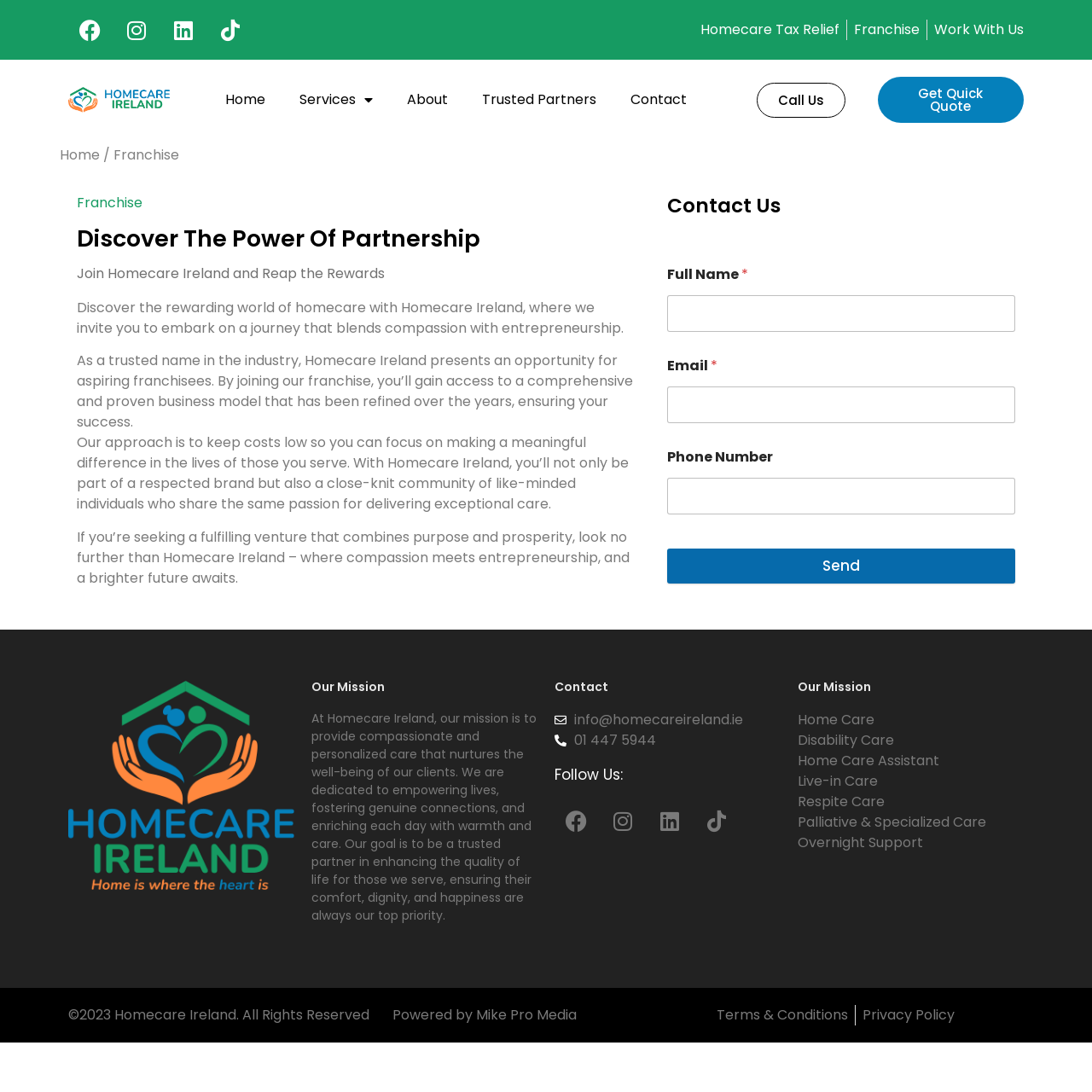Please answer the following question using a single word or phrase: What is the purpose of the 'Send' button?

To submit contact information